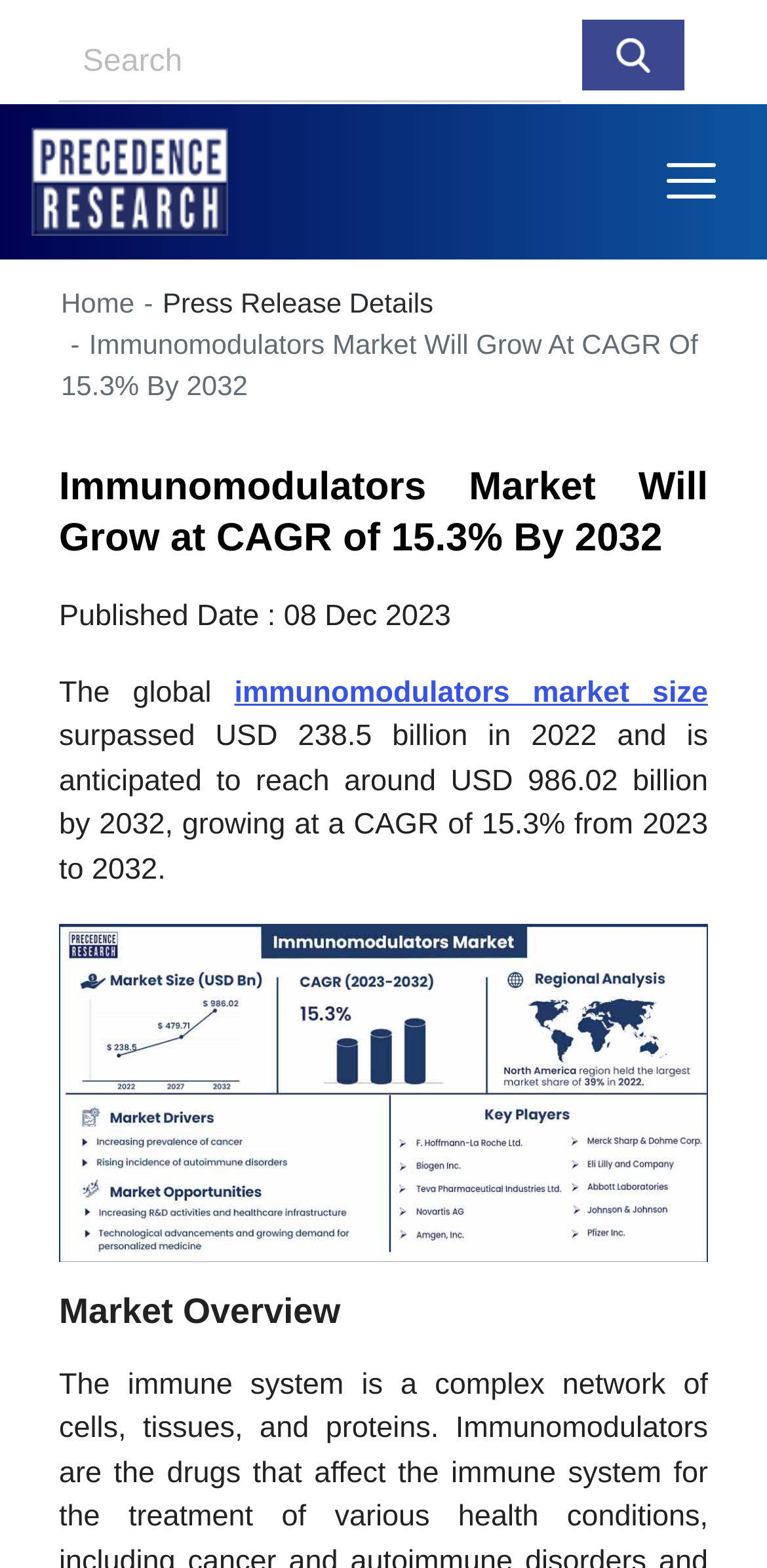What is the navigation menu toggle button for?
Using the picture, provide a one-word or short phrase answer.

To toggle navigation